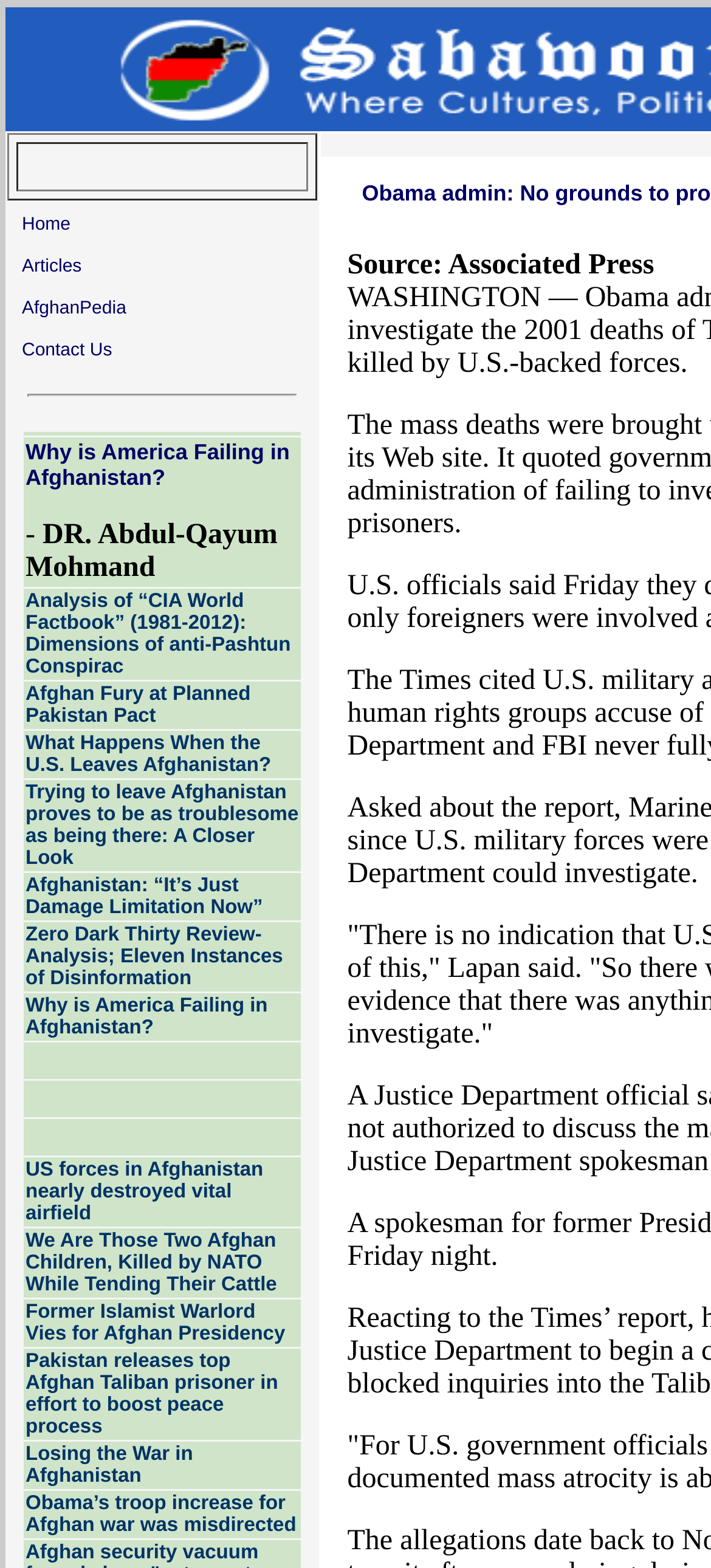Answer the following in one word or a short phrase: 
How many articles are listed on this page?

15